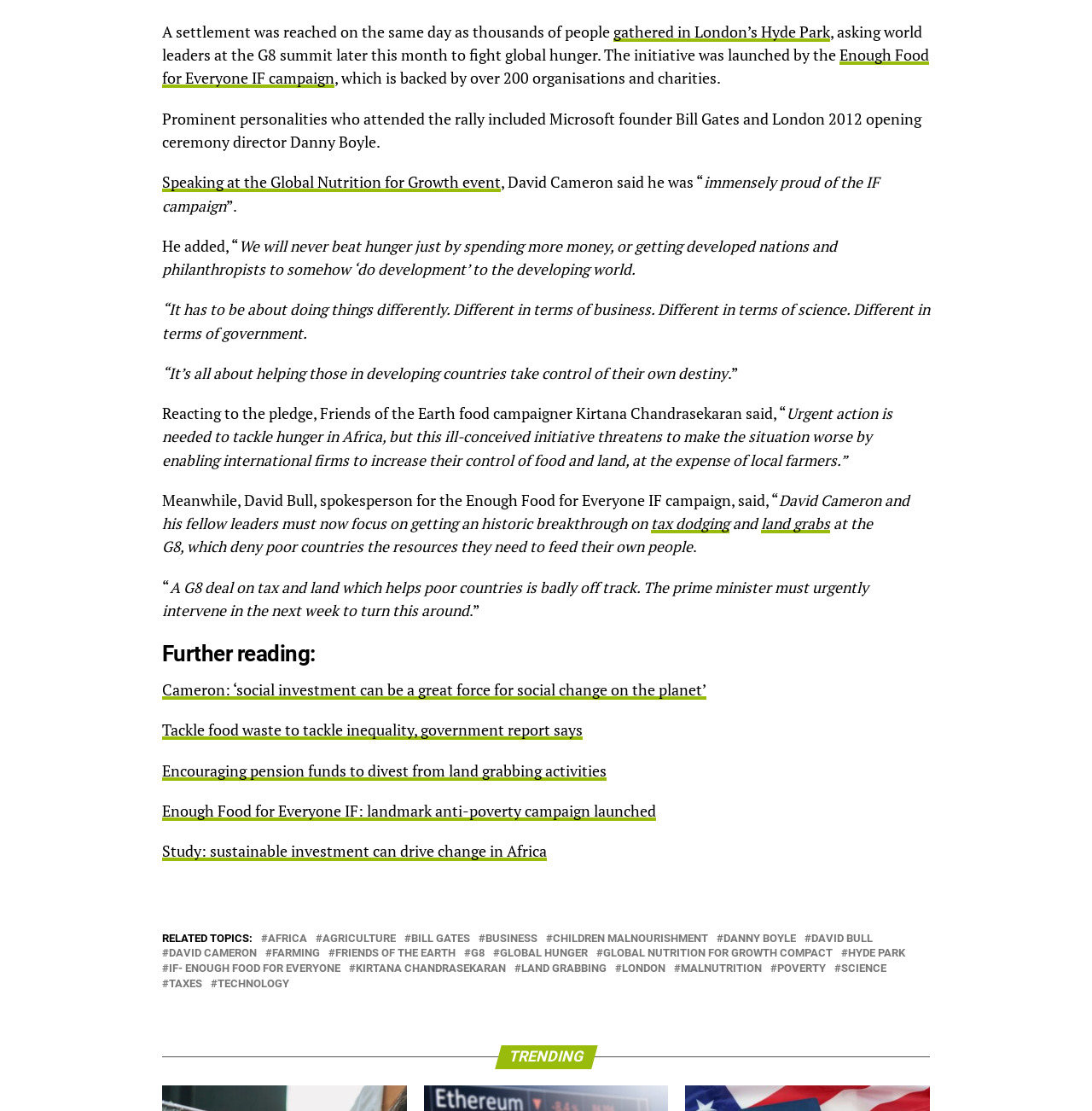Utilize the details in the image to thoroughly answer the following question: What is the name of the organisation that Kirtana Chandrasekaran is a part of?

The answer can be found in the text where it says 'Reacting to the pledge, Friends of the Earth food campaigner Kirtana Chandrasekaran said, “...'